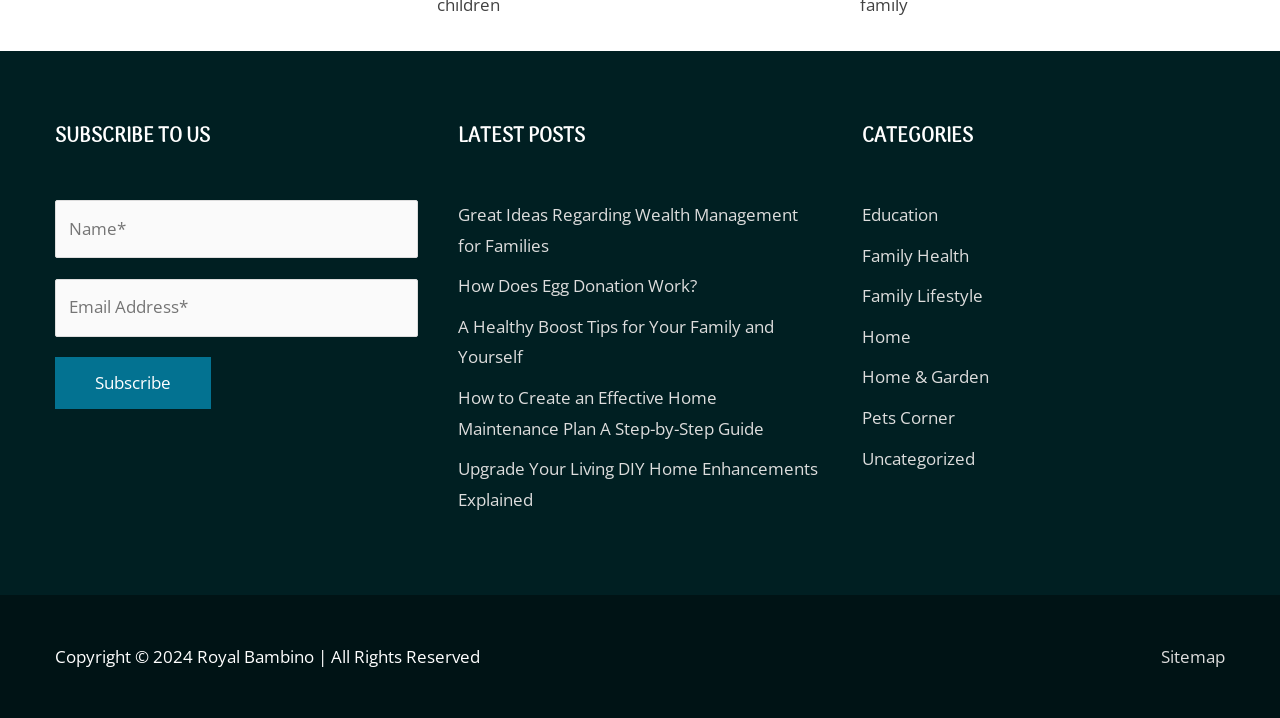Determine the coordinates of the bounding box for the clickable area needed to execute this instruction: "Read the latest post about wealth management".

[0.358, 0.283, 0.624, 0.358]